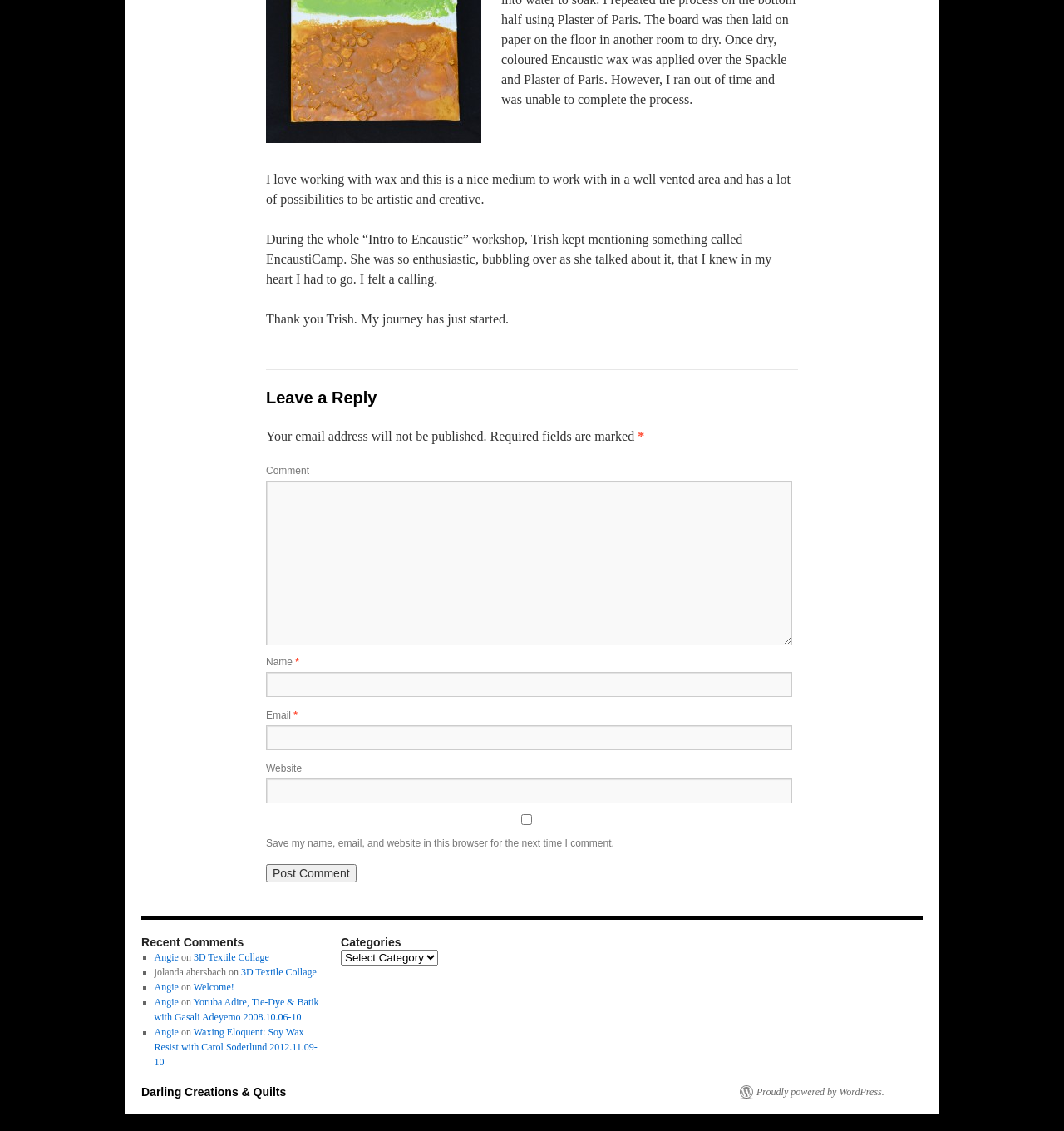Please specify the bounding box coordinates of the region to click in order to perform the following instruction: "Click the Post Comment button".

[0.25, 0.764, 0.335, 0.78]